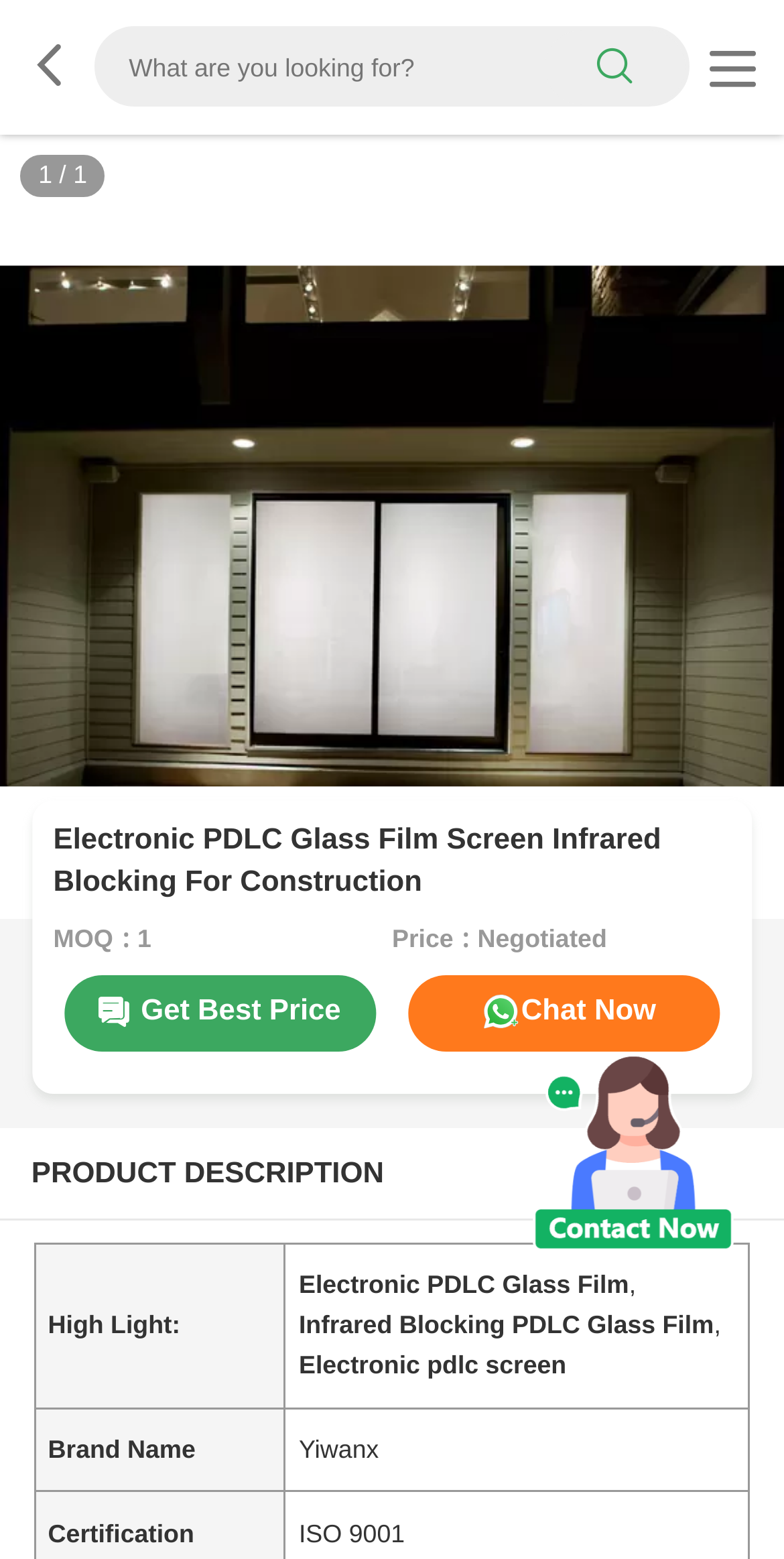Please identify the primary heading of the webpage and give its text content.

Electronic PDLC Glass Film Screen Infrared Blocking For Construction